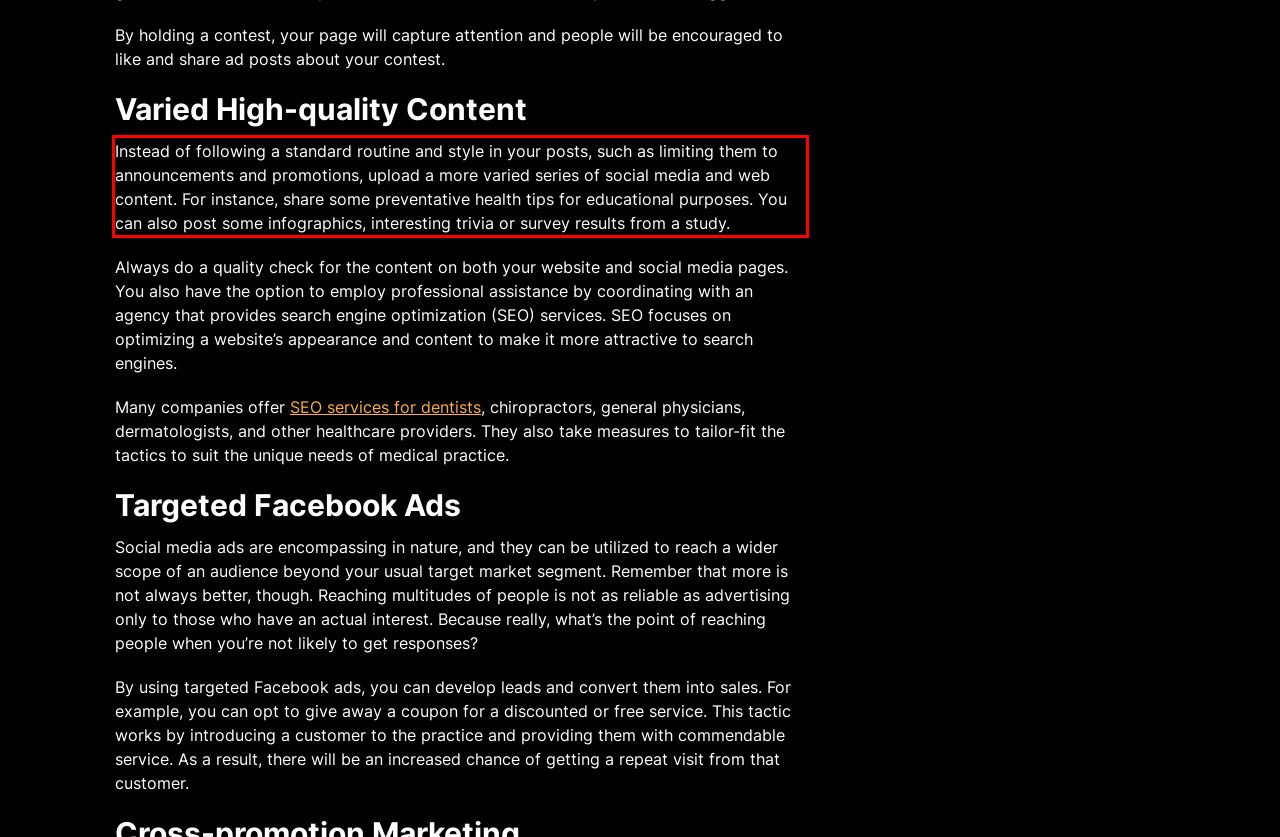Please analyze the screenshot of a webpage and extract the text content within the red bounding box using OCR.

Instead of following a standard routine and style in your posts, such as limiting them to announcements and promotions, upload a more varied series of social media and web content. For instance, share some preventative health tips for educational purposes. You can also post some infographics, interesting trivia or survey results from a study.